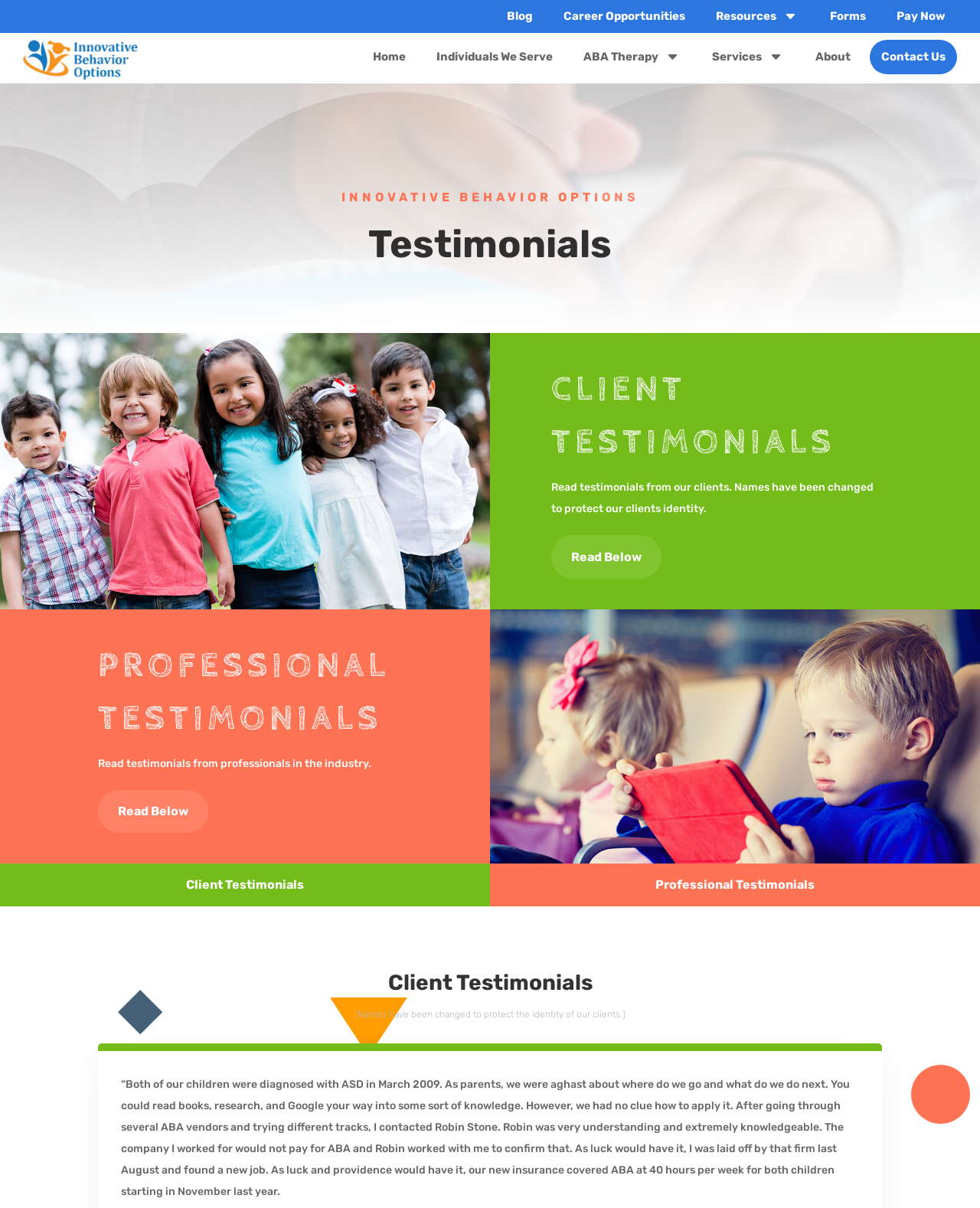Extract the bounding box of the UI element described as: "a Client Testimonials Professional Testimonials".

[0.0, 0.715, 1.0, 0.751]